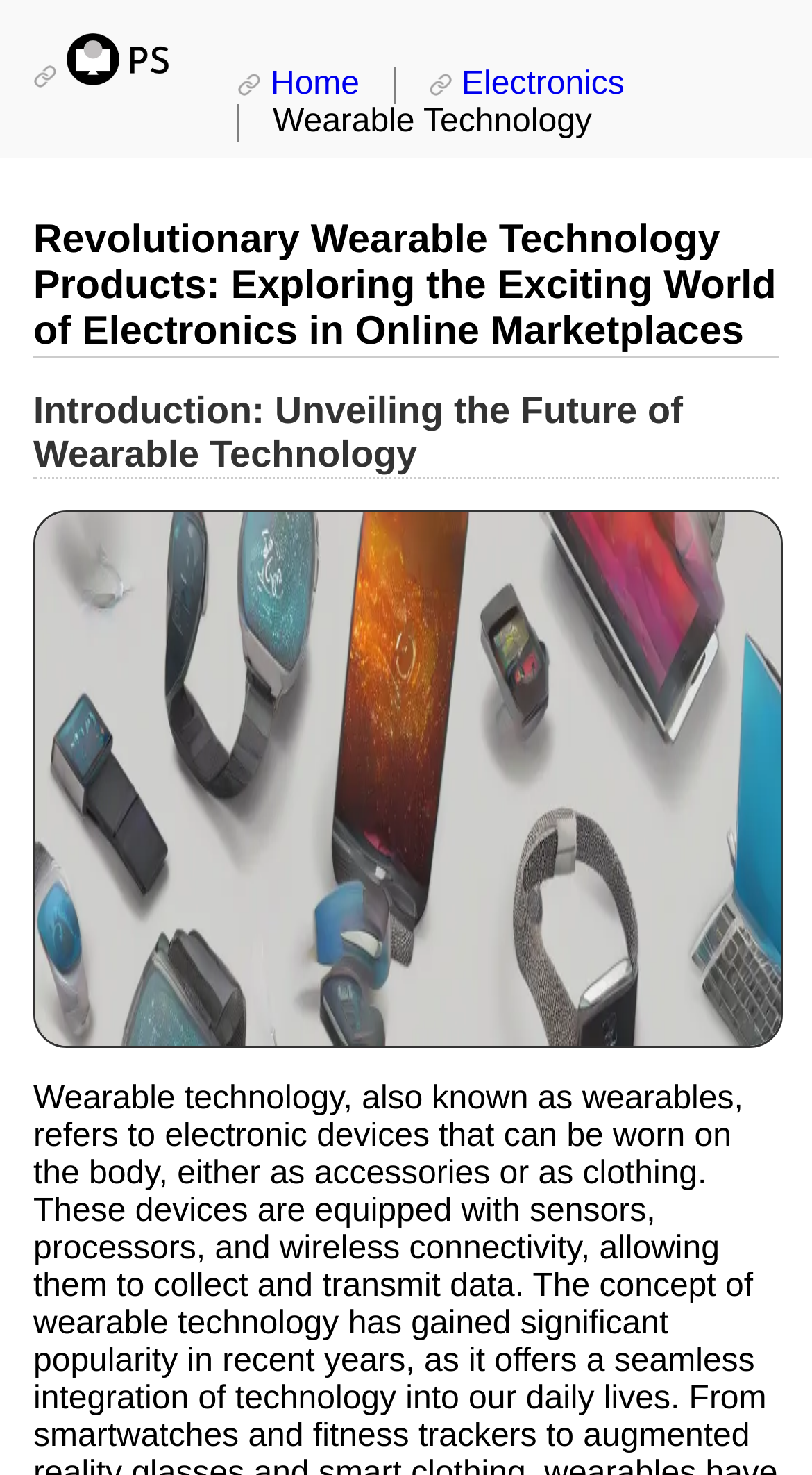Please provide a one-word or phrase answer to the question: 
What is the second navigation link?

Electronics